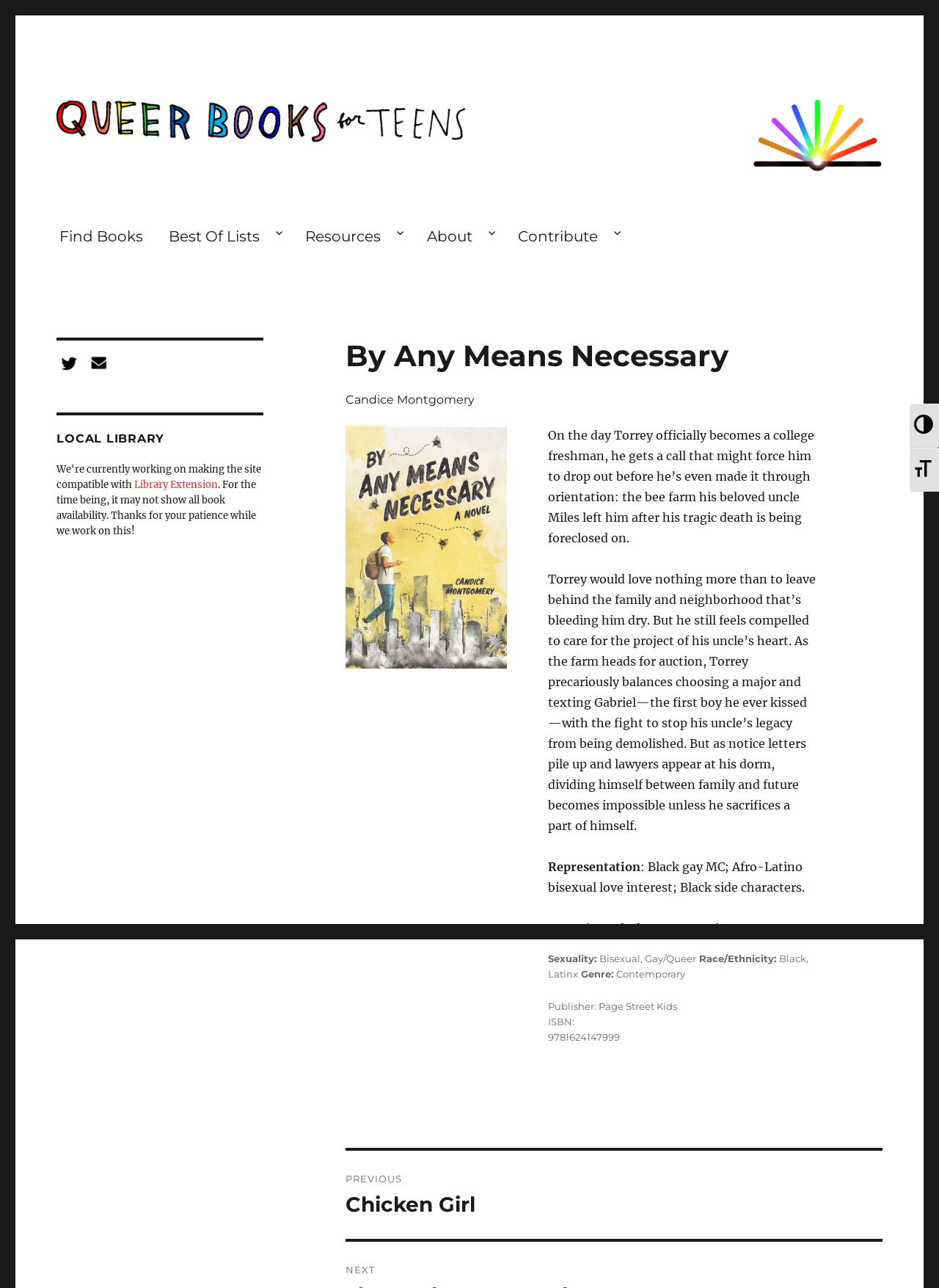Can you determine the main header of this webpage?

By Any Means Necessary